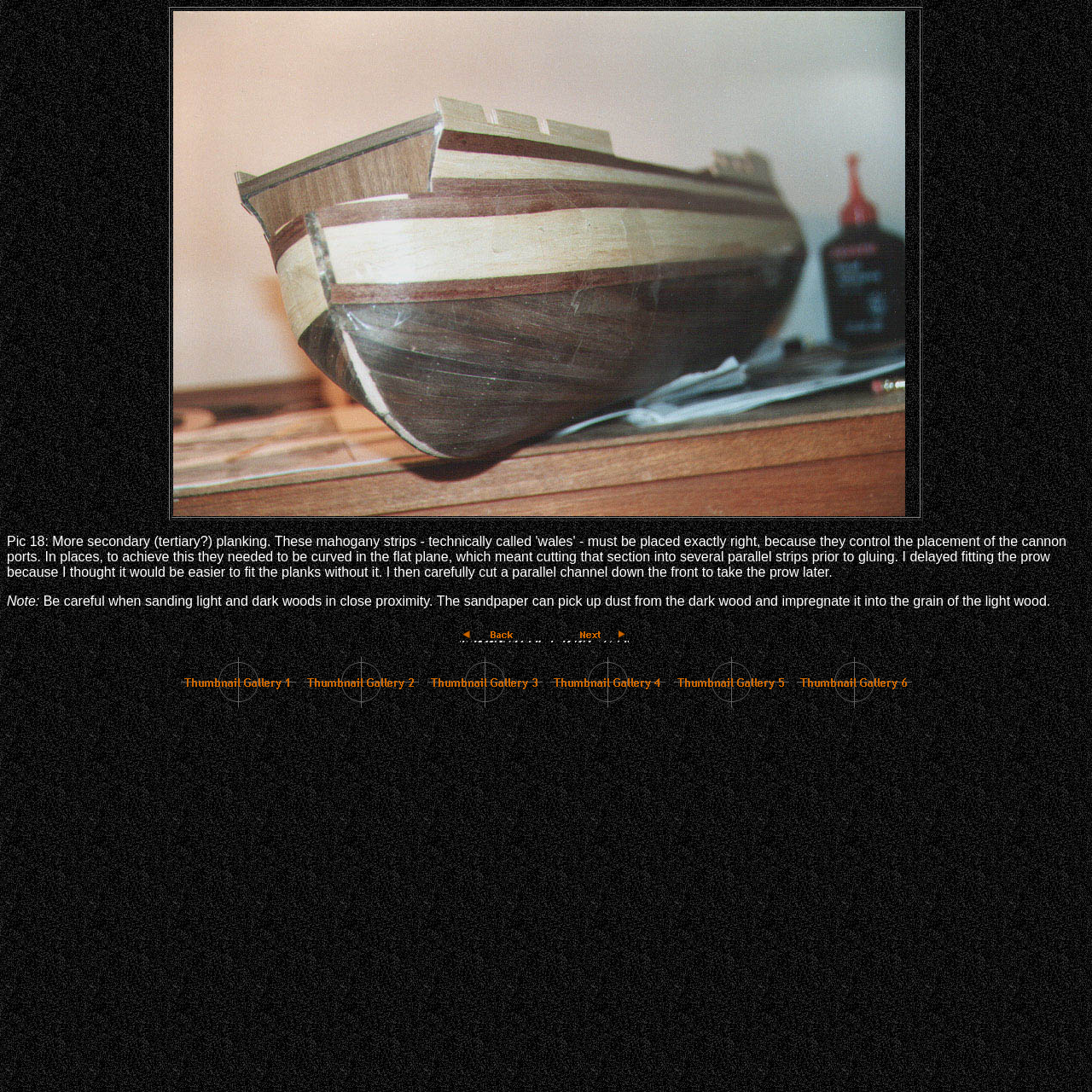Please identify the bounding box coordinates of the element that needs to be clicked to execute the following command: "go back". Provide the bounding box using four float numbers between 0 and 1, formatted as [left, top, right, bottom].

[0.42, 0.57, 0.498, 0.584]